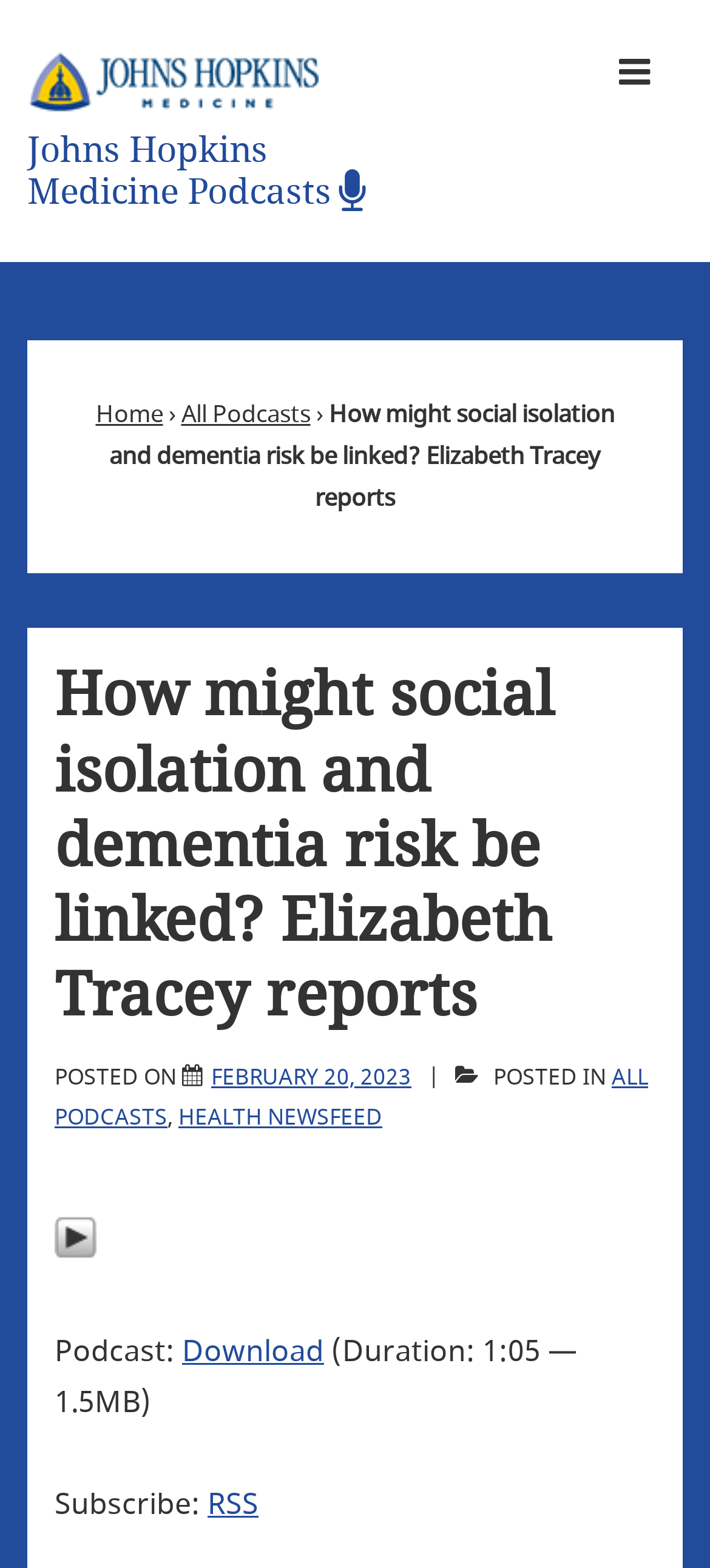Identify the bounding box coordinates of the section to be clicked to complete the task described by the following instruction: "Open the menu". The coordinates should be four float numbers between 0 and 1, formatted as [left, top, right, bottom].

[0.833, 0.016, 0.956, 0.073]